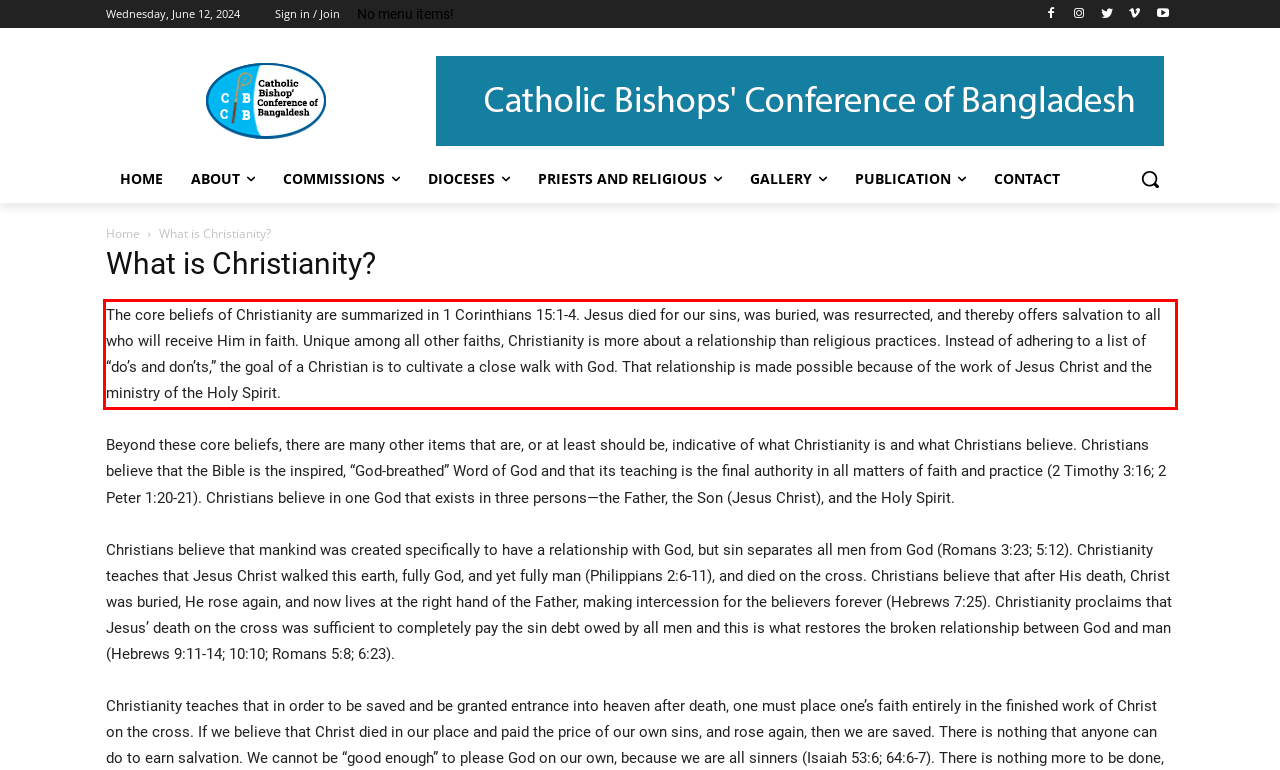Observe the screenshot of the webpage, locate the red bounding box, and extract the text content within it.

The core beliefs of Christianity are summarized in 1 Corinthians 15:1-4. Jesus died for our sins, was buried, was resurrected, and thereby offers salvation to all who will receive Him in faith. Unique among all other faiths, Christianity is more about a relationship than religious practices. Instead of adhering to a list of “do’s and don’ts,” the goal of a Christian is to cultivate a close walk with God. That relationship is made possible because of the work of Jesus Christ and the ministry of the Holy Spirit.